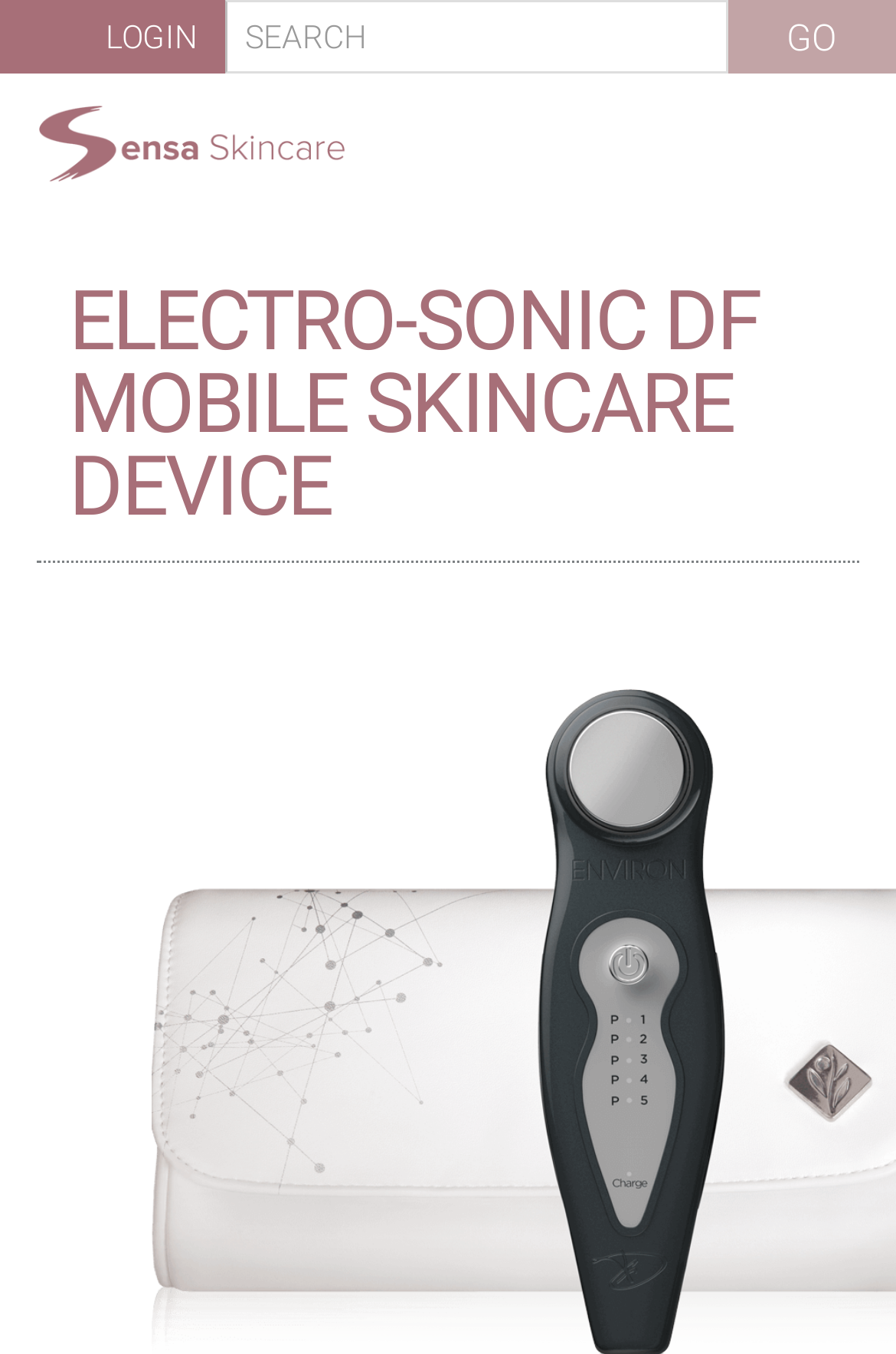Using the information shown in the image, answer the question with as much detail as possible: What is the purpose of the 'Go' button?

I found a search box with a 'Go' button next to it, which suggests that the button is used to submit a search query.